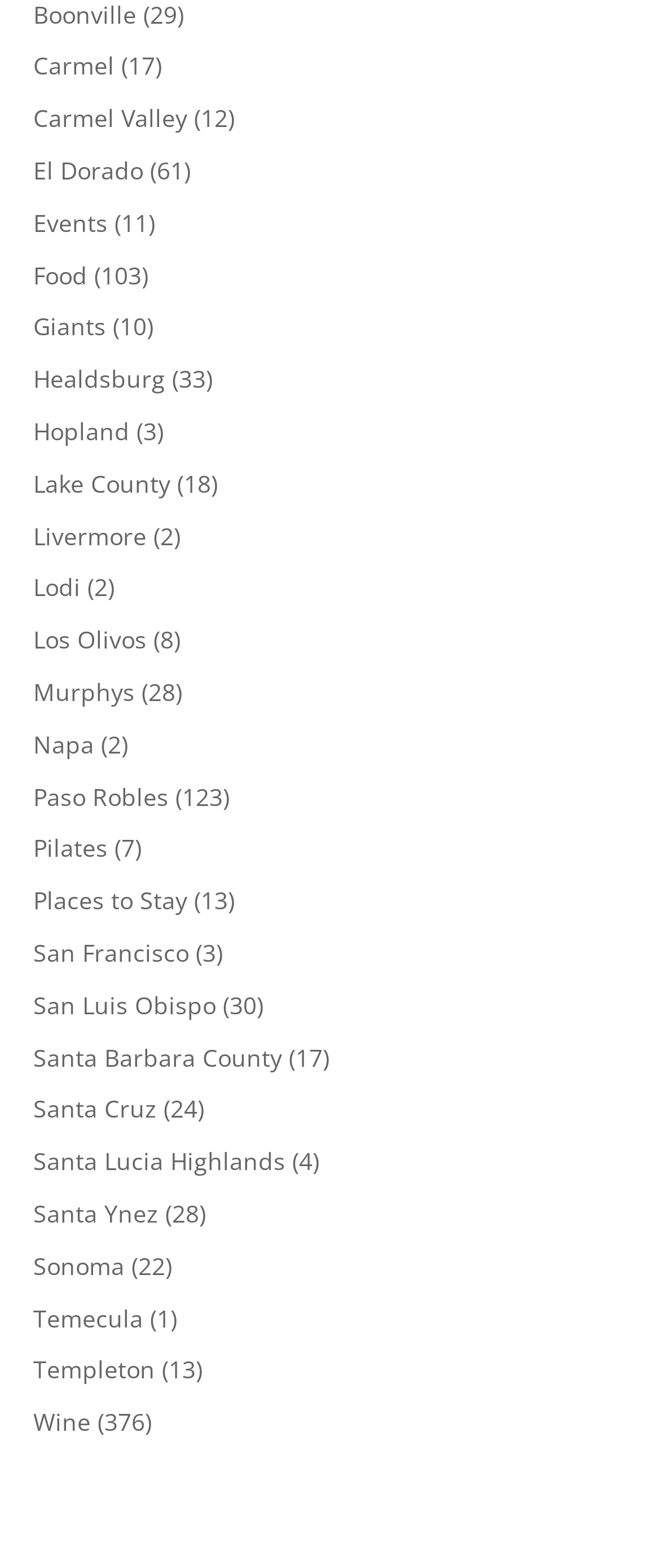Determine the bounding box for the UI element described here: "Murphys".

[0.05, 0.431, 0.204, 0.451]